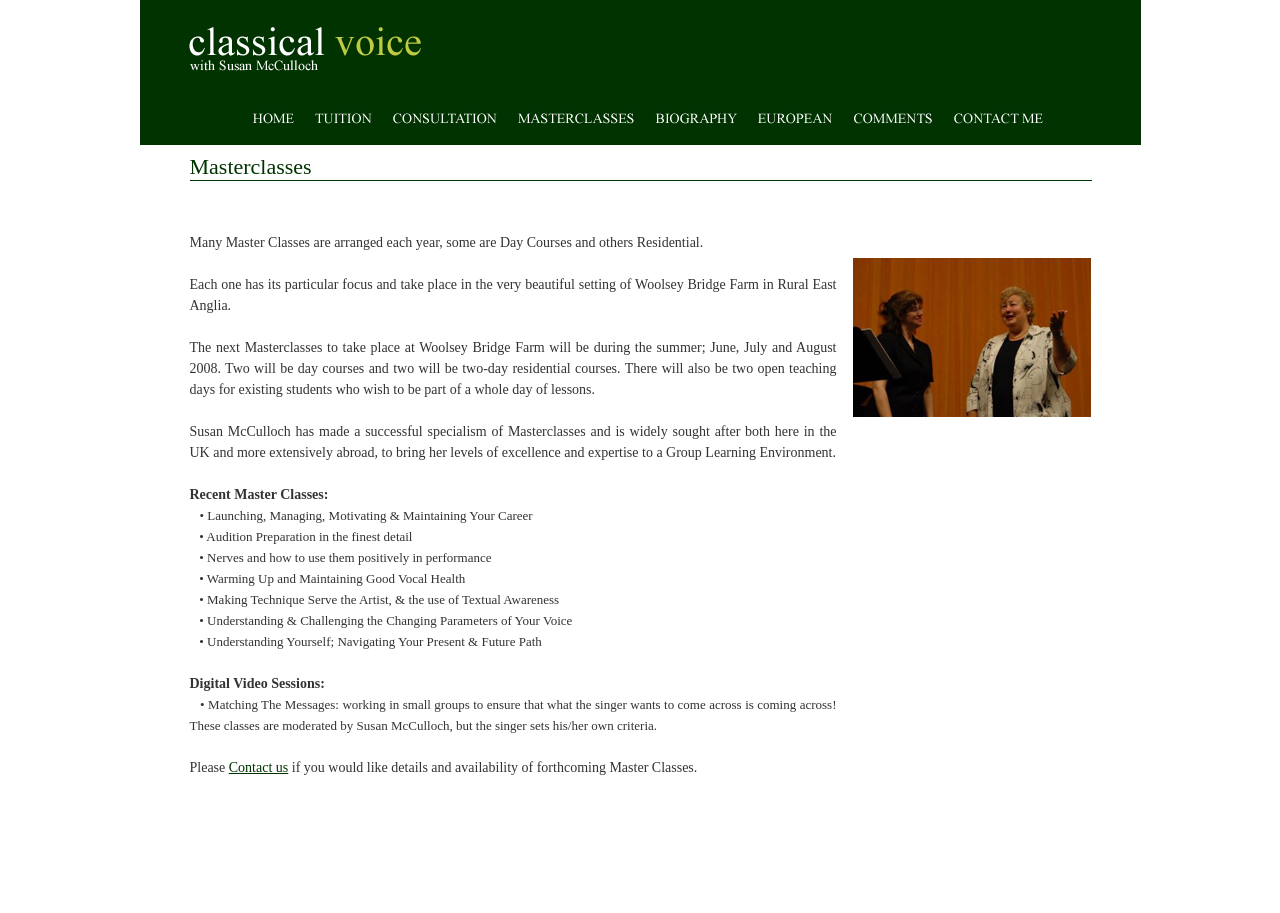Describe all significant elements and features of the webpage.

The webpage is about Masterclasses, specifically those offered by Classical Voice. At the top left, there is a logo image, and next to it, an image with the text "Welcome to Classical Voice". Below these images, the title "Masterclasses" is displayed prominently.

The main content of the page is divided into sections, with the first section describing the Masterclasses in general. There are four paragraphs of text that explain the focus and setting of the Masterclasses, which take place at Woolsey Bridge Farm in Rural East Anglia. The text also mentions the dates and types of Masterclasses that will be held during the summer of 2008.

Below this section, there is a heading "Recent Master Classes:" followed by a list of six bullet points, each describing a specific Masterclass topic, such as "Launching, Managing, Motivating & Maintaining Your Career" and "Nerves and how to use them positively in performance".

Further down the page, there is another section with the heading "Digital Video Sessions:", which describes a specific type of Masterclass. Below this heading, there is a paragraph of text that explains the focus of these sessions, which involve working in small groups to ensure that the singer's message is conveyed effectively.

At the bottom of the page, there is a call to action, with the text "Please Contact us if you would like details and availability of forthcoming Master Classes." This text is accompanied by a link to a "Contact us" page.

On the right side of the page, there is an image related to Masterclasses, which takes up about half of the page's width.